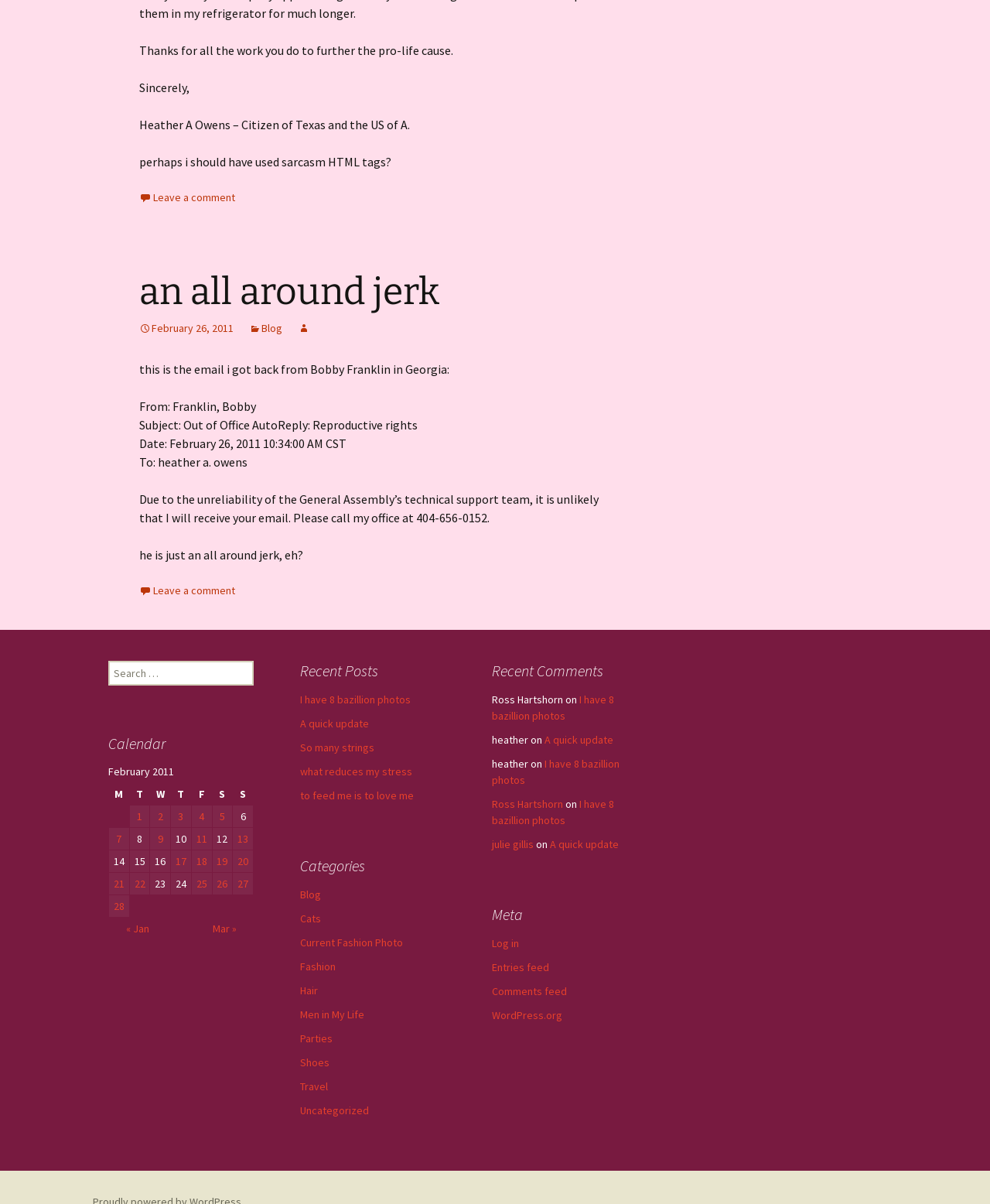Bounding box coordinates must be specified in the format (top-left x, top-left y, bottom-right x, bottom-right y). All values should be floating point numbers between 0 and 1. What are the bounding box coordinates of the UI element described as: I have 8 bazillion photos

[0.303, 0.575, 0.415, 0.586]